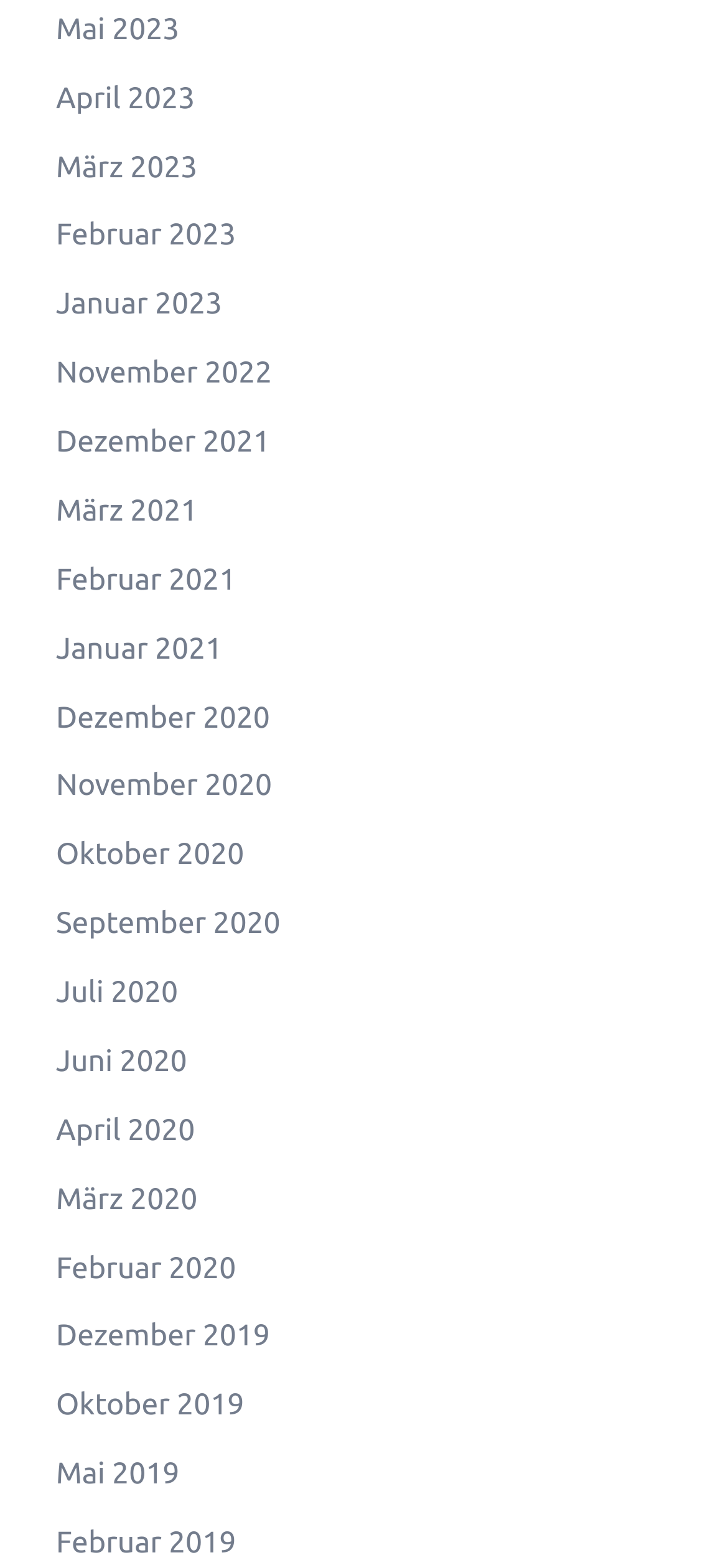What is the most recent month listed?
Please provide a comprehensive answer to the question based on the webpage screenshot.

By examining the list of links, I can see that the most recent month listed is 'Mai 2023', which is the first link in the list.